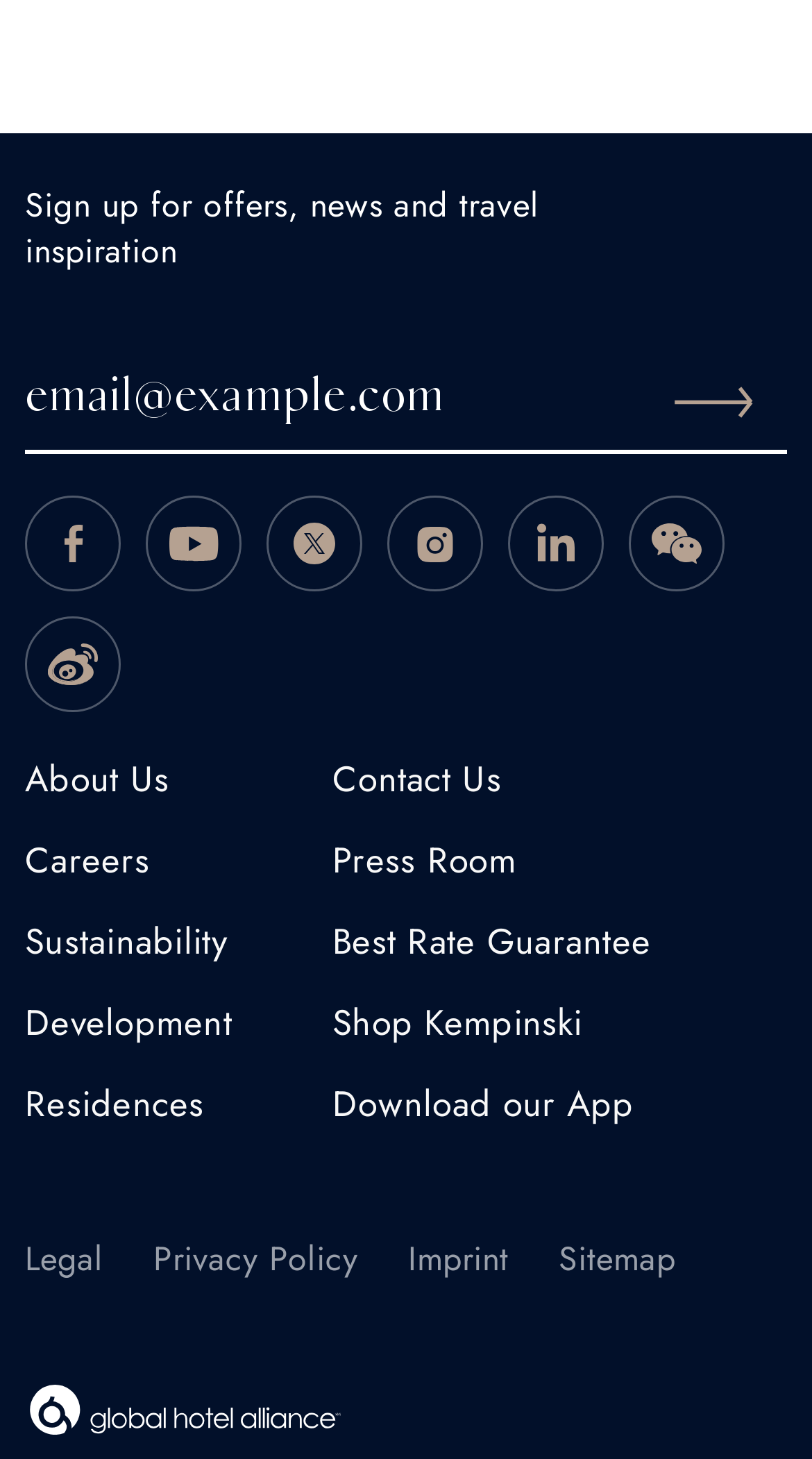Please examine the image and answer the question with a detailed explanation:
How many social media links are there?

I counted the number of social media links by looking at the links with images, which are facebook, youtube, twitter, instagram, linkedin, wechat, and weibo. There are 8 social media links in total.